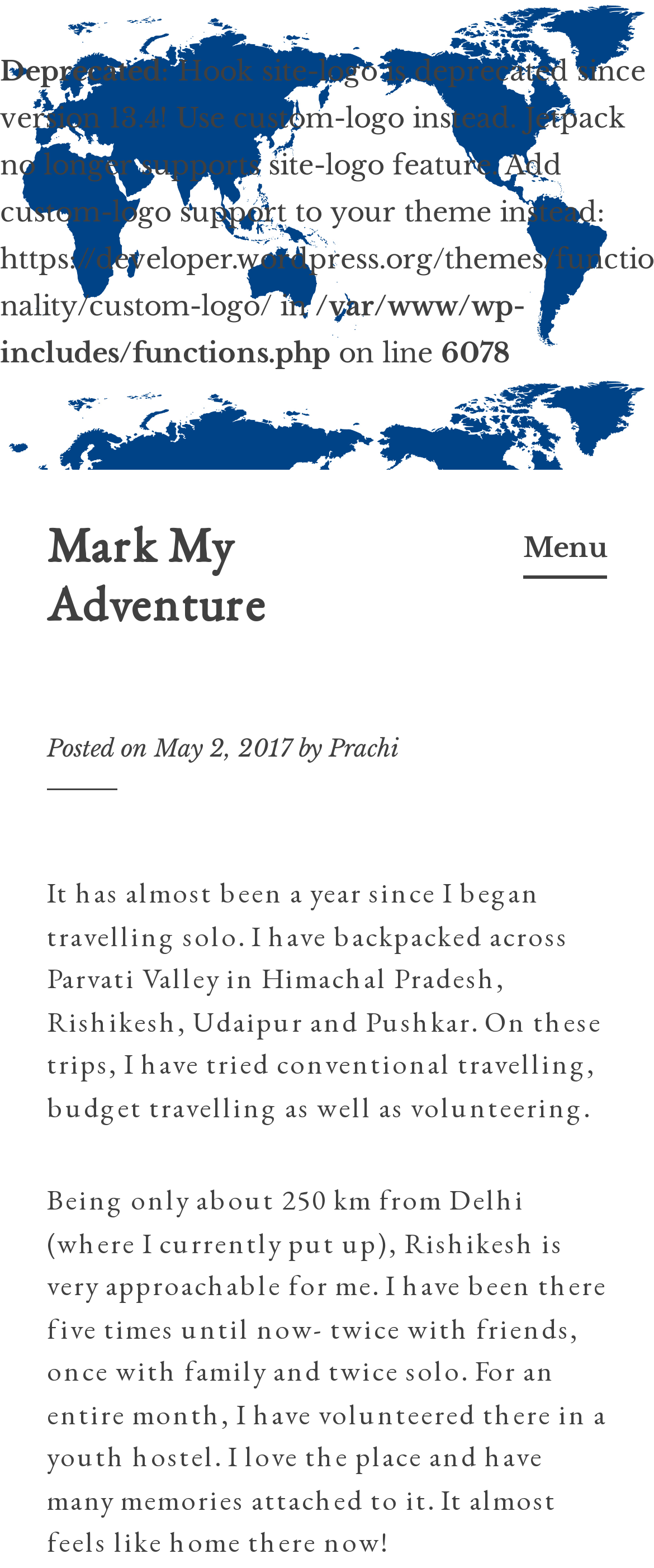What is the name of the author of the article?
Please analyze the image and answer the question with as much detail as possible.

The author's name can be found in the article's metadata, specifically in the 'Posted by' section, where it says 'by Prachi'.